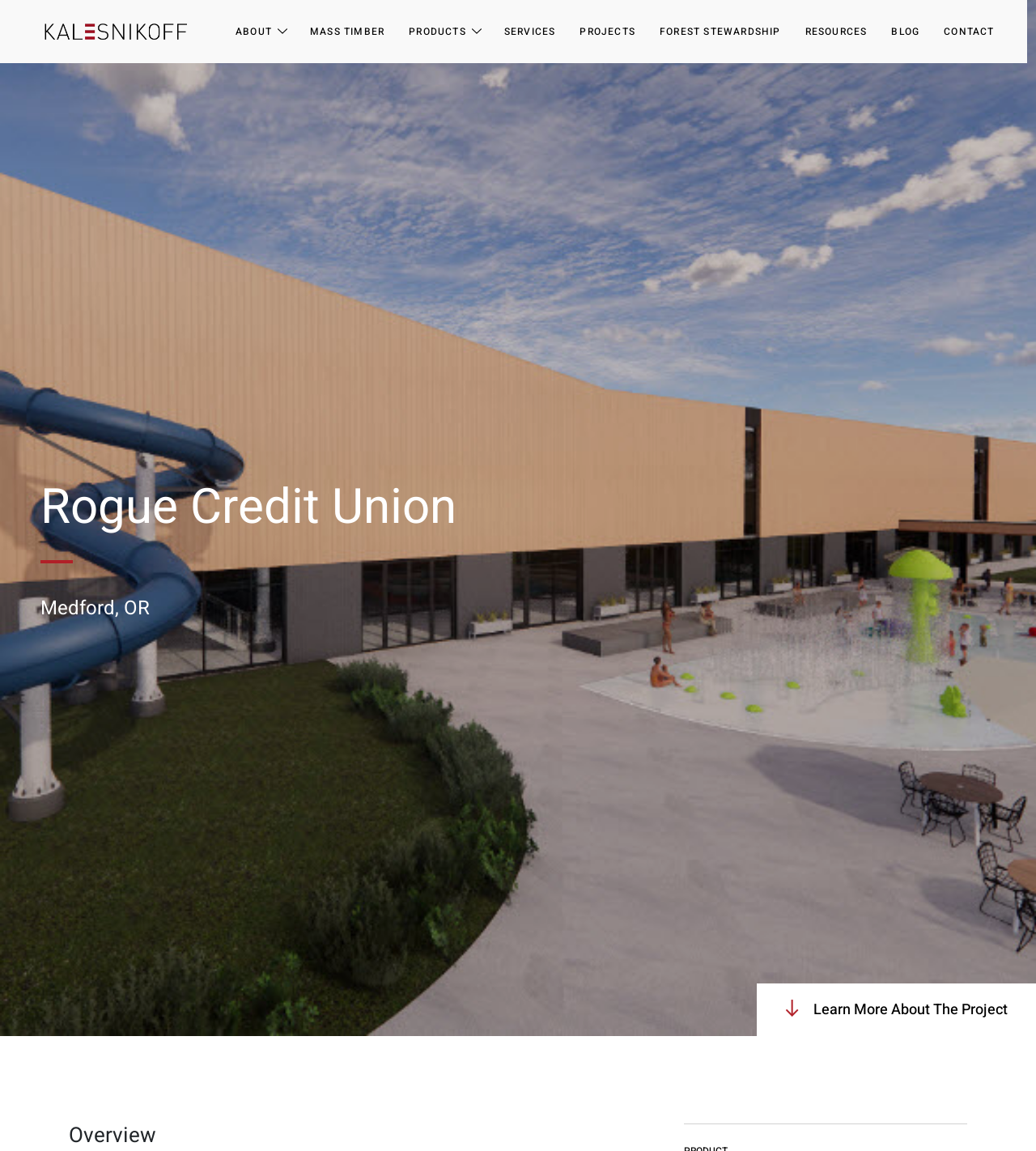What is the name of the credit union?
Provide a short answer using one word or a brief phrase based on the image.

Rogue Credit Union